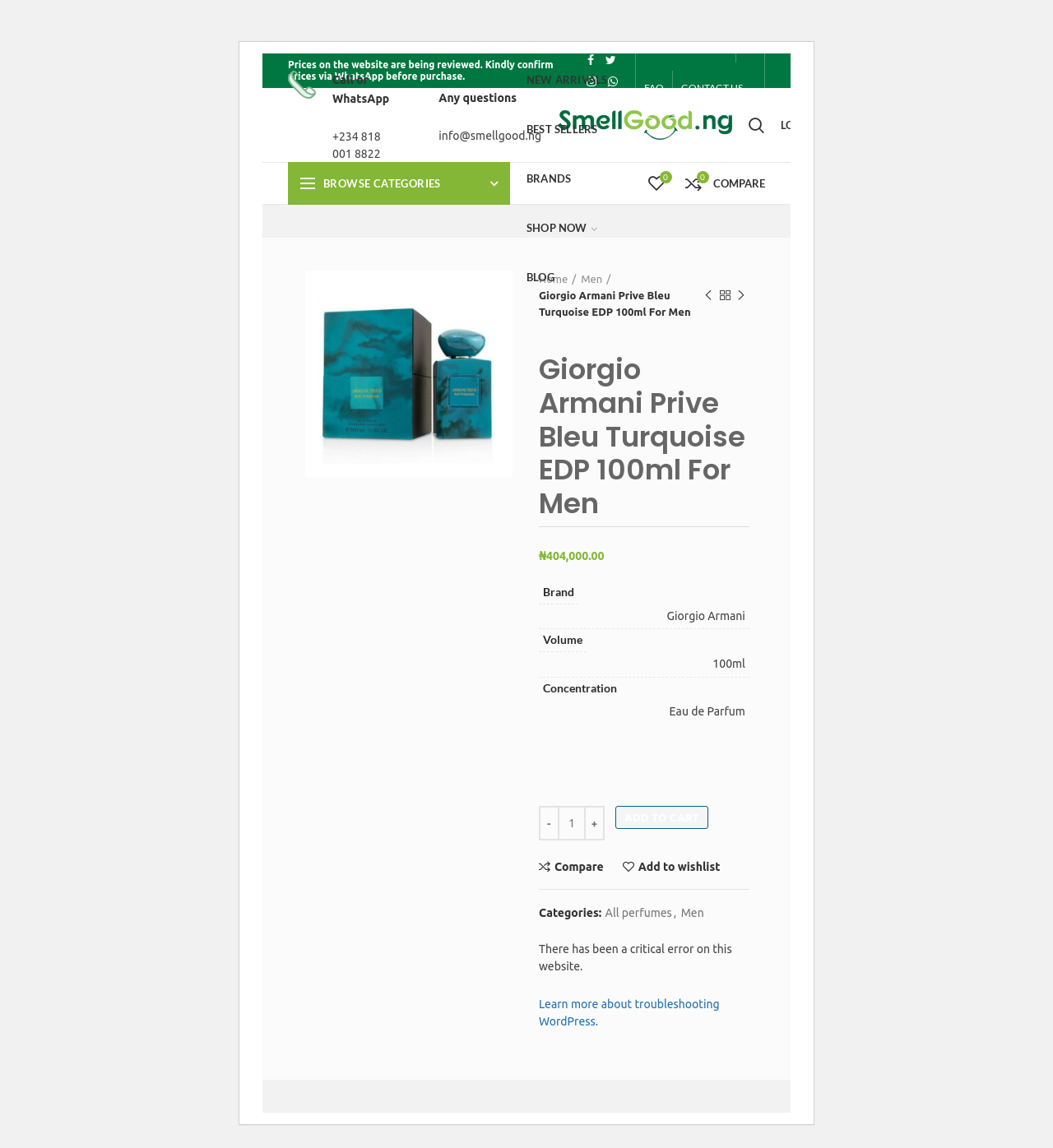Please find the bounding box coordinates of the element's region to be clicked to carry out this instruction: "Search for products".

[0.703, 0.095, 0.734, 0.123]